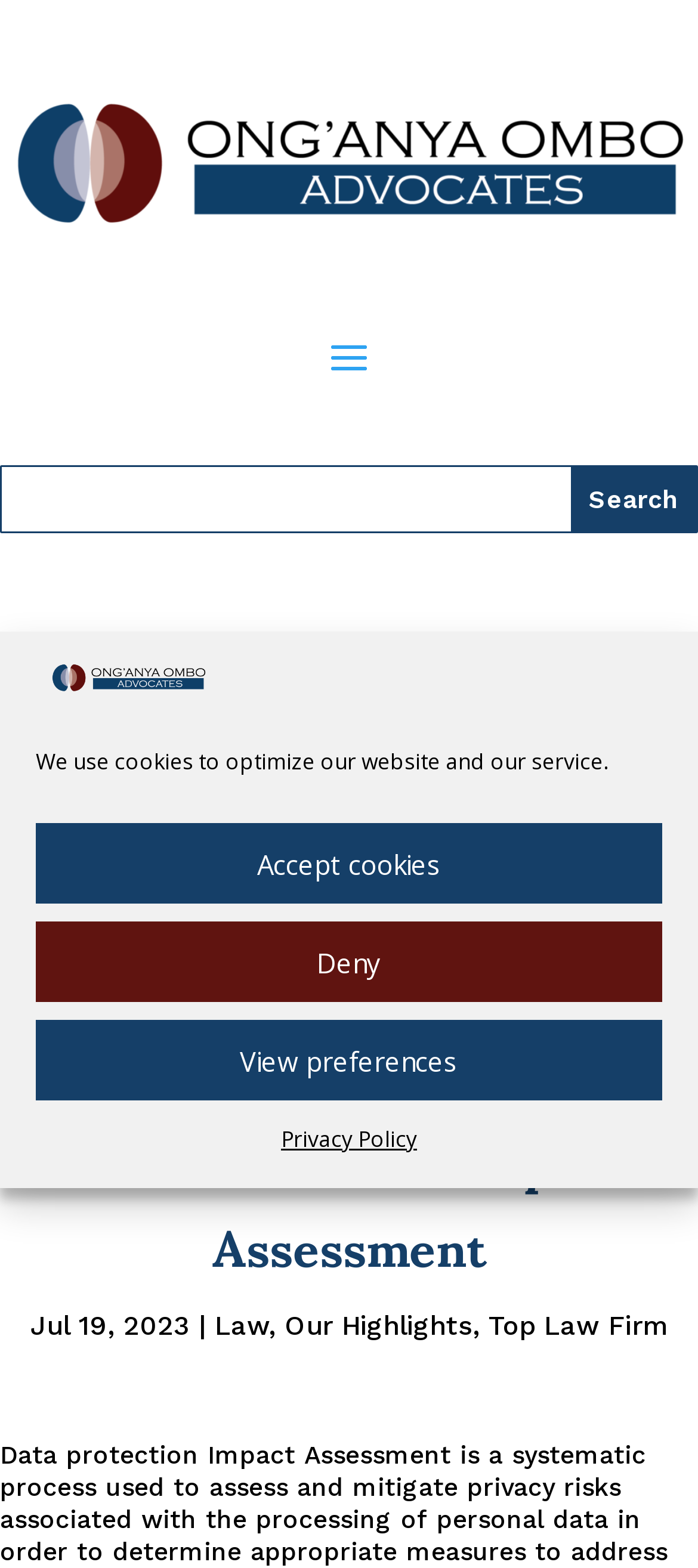Determine the bounding box coordinates for the clickable element required to fulfill the instruction: "search for something". Provide the coordinates as four float numbers between 0 and 1, i.e., [left, top, right, bottom].

[0.003, 0.298, 0.997, 0.339]